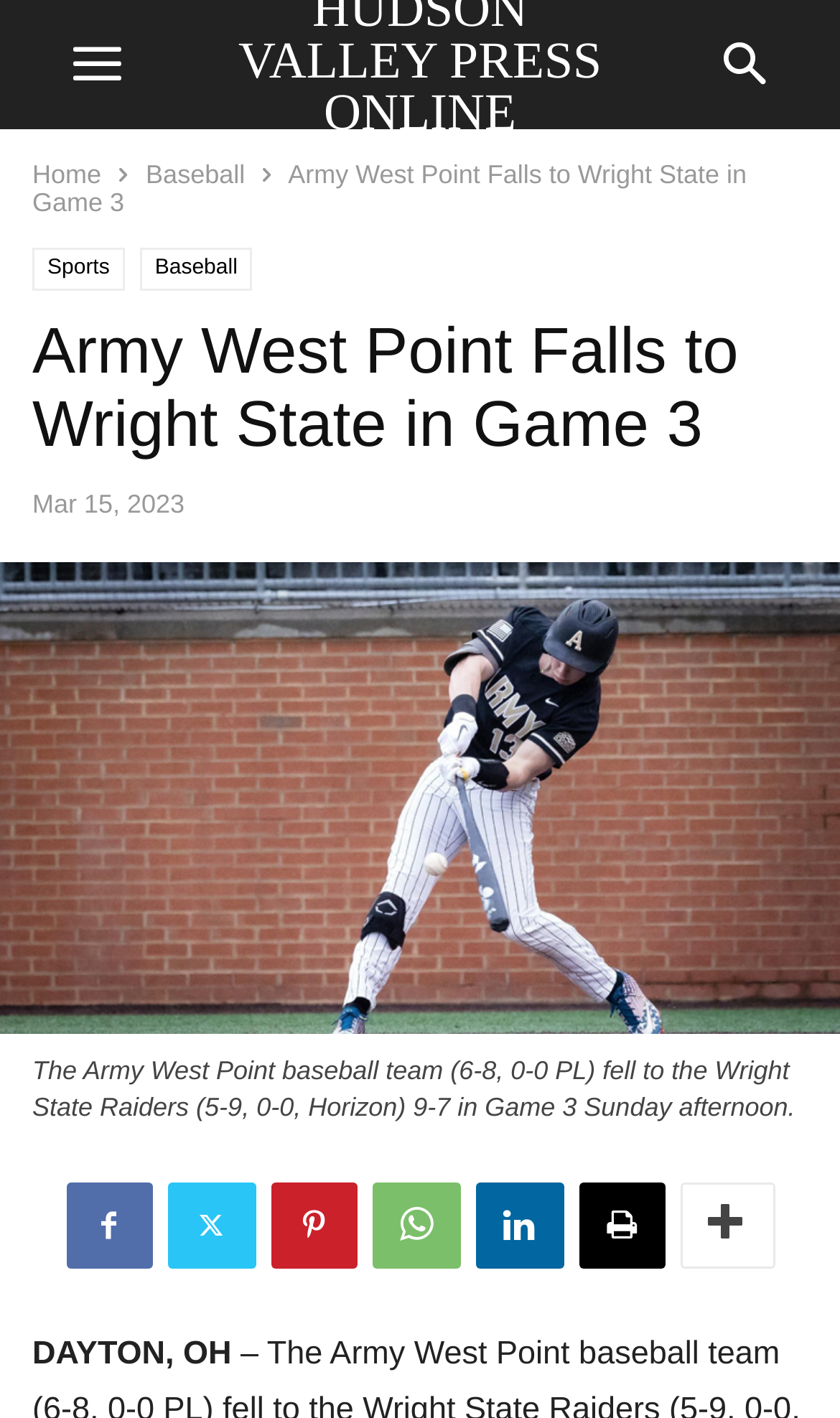Identify the bounding box coordinates of the part that should be clicked to carry out this instruction: "view baseball news".

[0.174, 0.112, 0.292, 0.134]